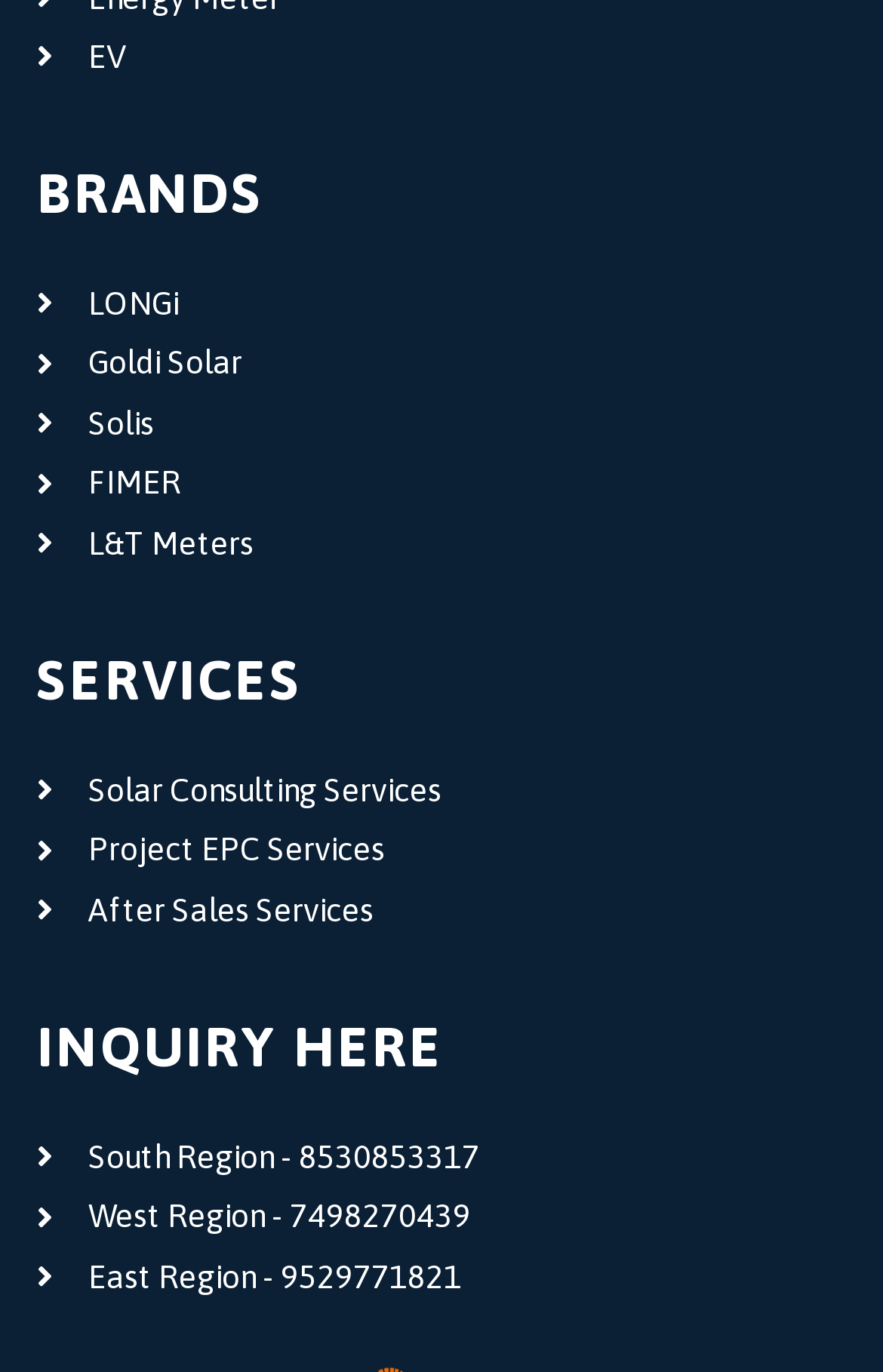Based on the element description "L&T Meters", predict the bounding box coordinates of the UI element.

[0.042, 0.375, 0.958, 0.418]